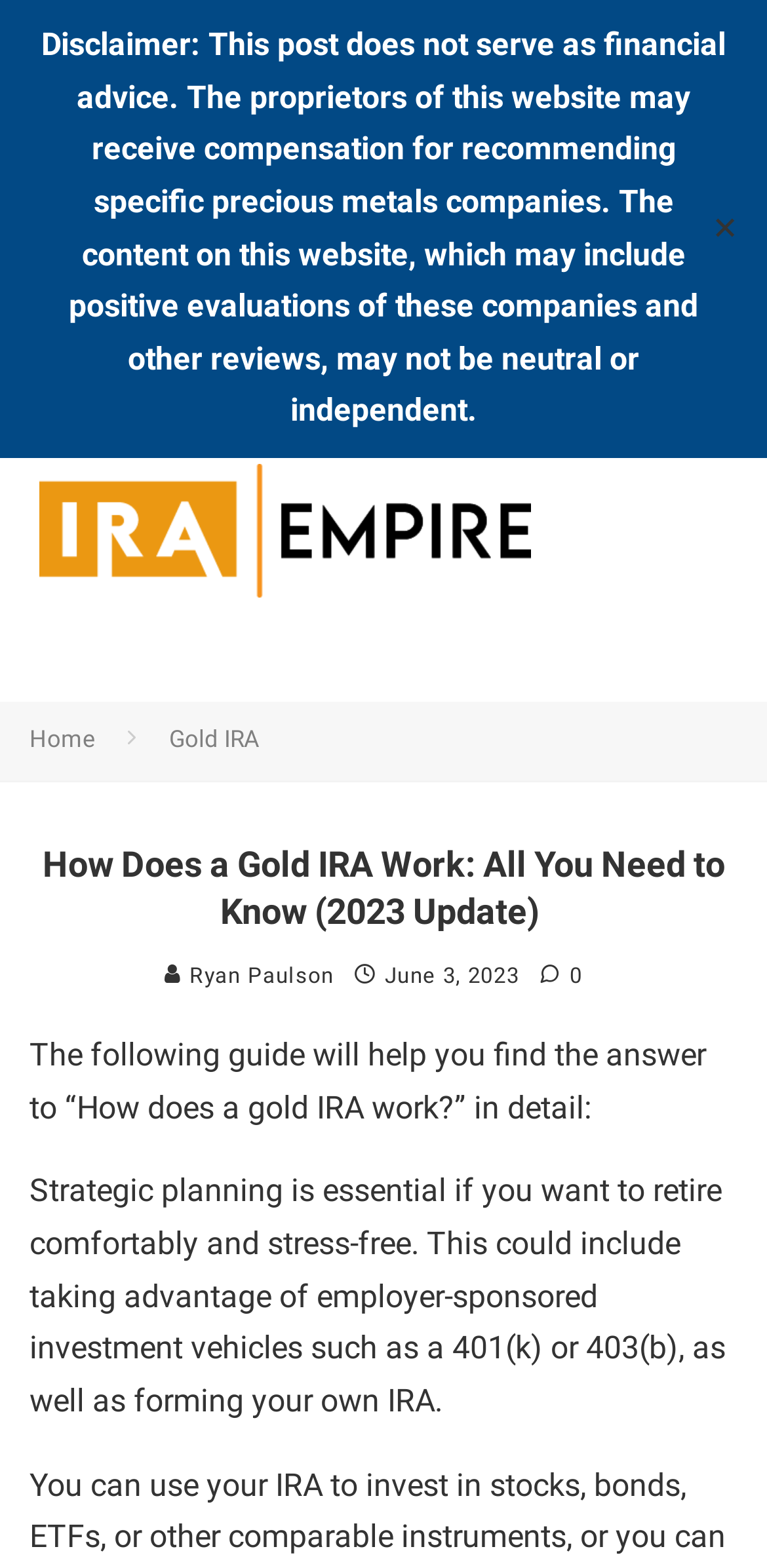Can you find the bounding box coordinates for the UI element given this description: "alt="IRAEmpire.com Logo Mobile""? Provide the coordinates as four float numbers between 0 and 1: [left, top, right, bottom].

[0.051, 0.296, 0.692, 0.381]